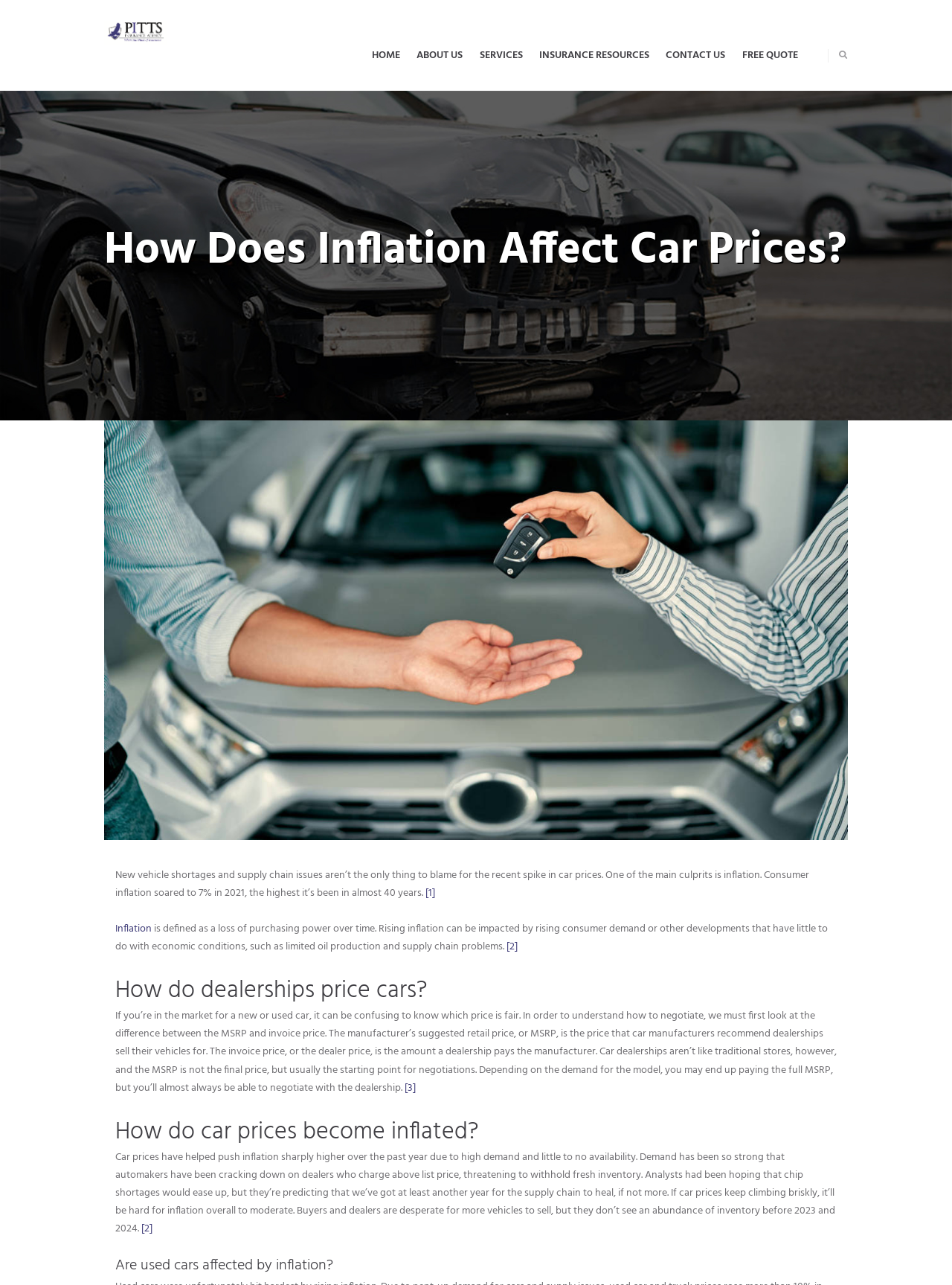Pinpoint the bounding box coordinates of the element that must be clicked to accomplish the following instruction: "Click the 'FREE QUOTE' link". The coordinates should be in the format of four float numbers between 0 and 1, i.e., [left, top, right, bottom].

[0.771, 0.028, 0.847, 0.058]